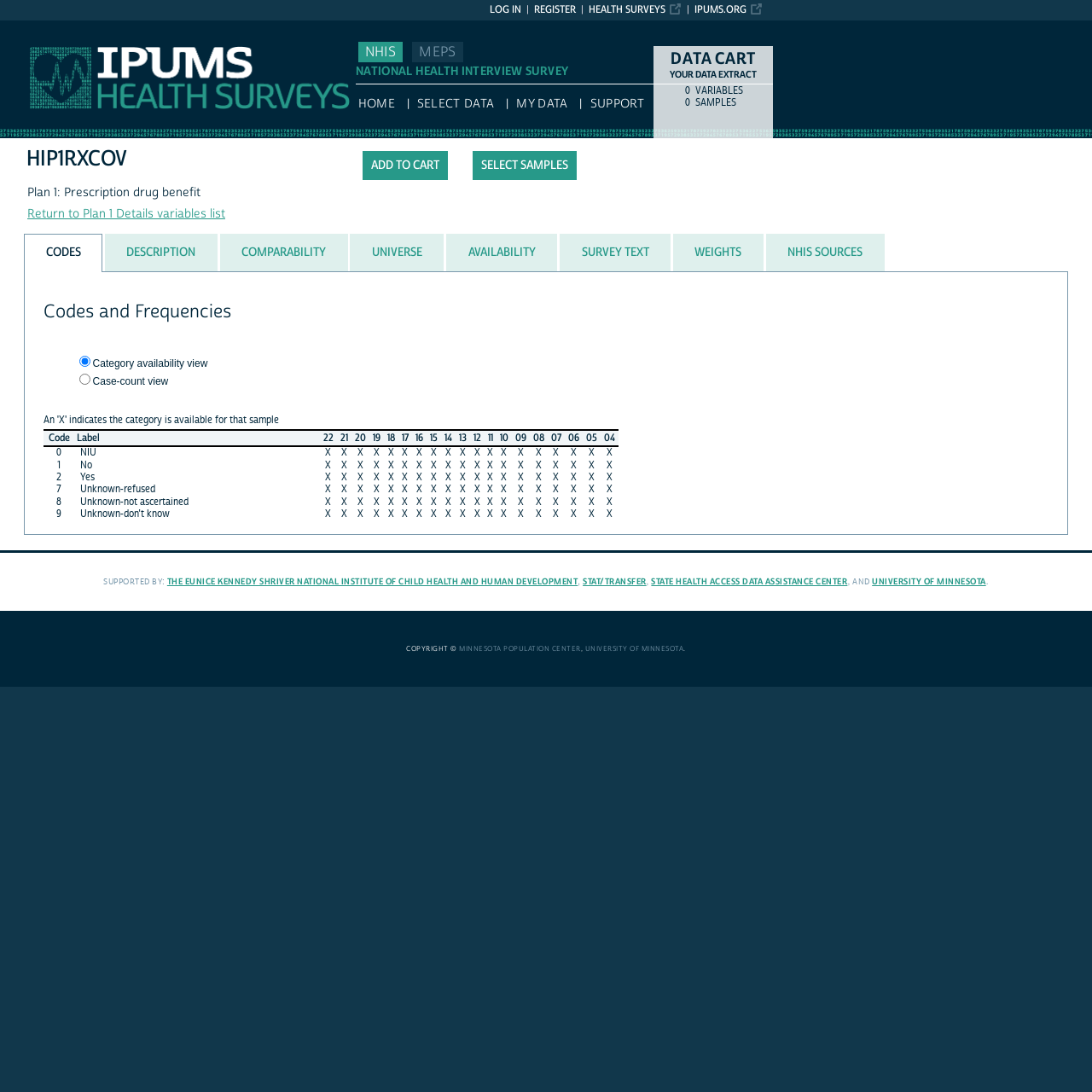What is the category availability view?
Using the visual information, reply with a single word or short phrase.

Category availability view